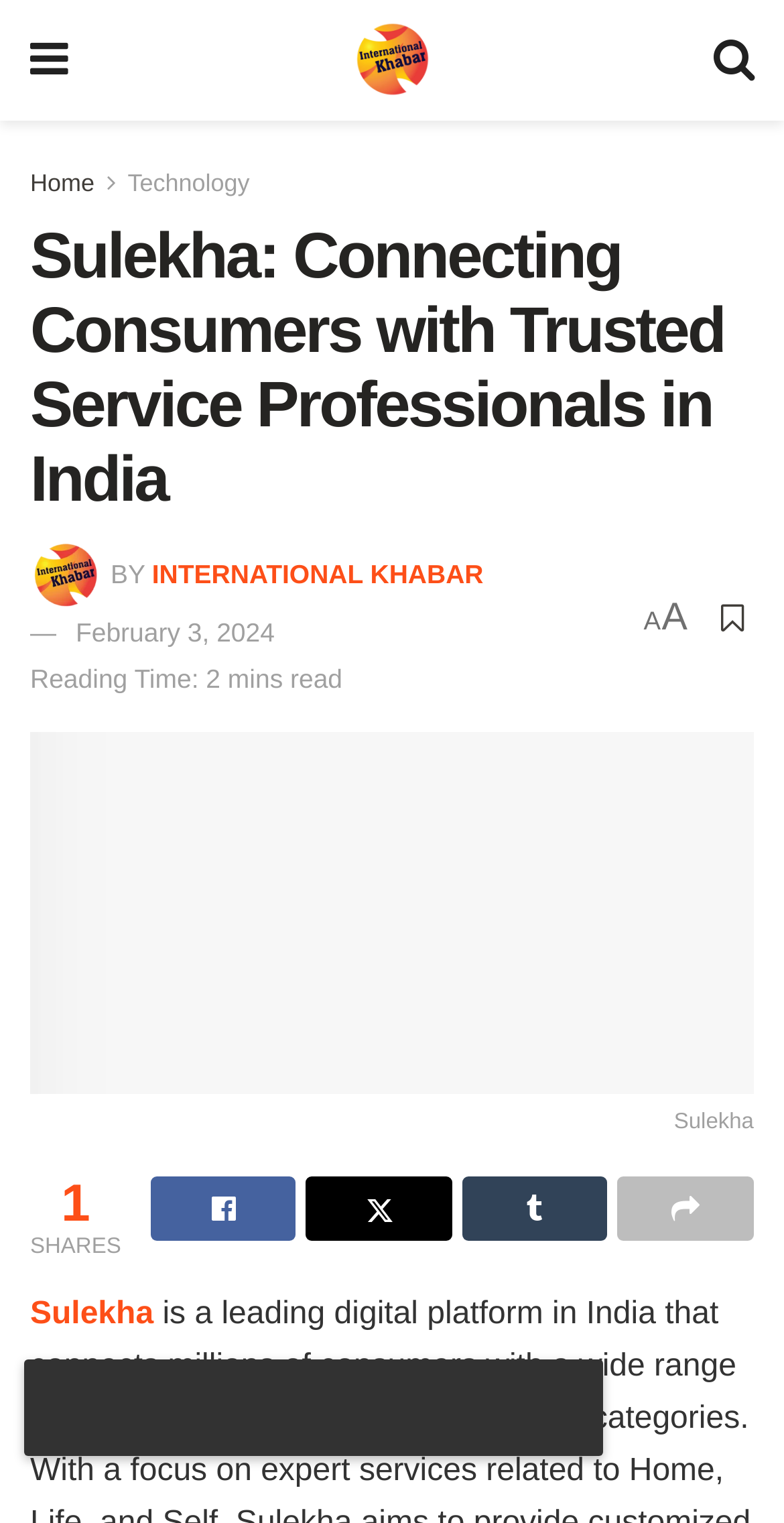What is the name of the service professional platform?
Look at the image and answer with only one word or phrase.

Sulekha